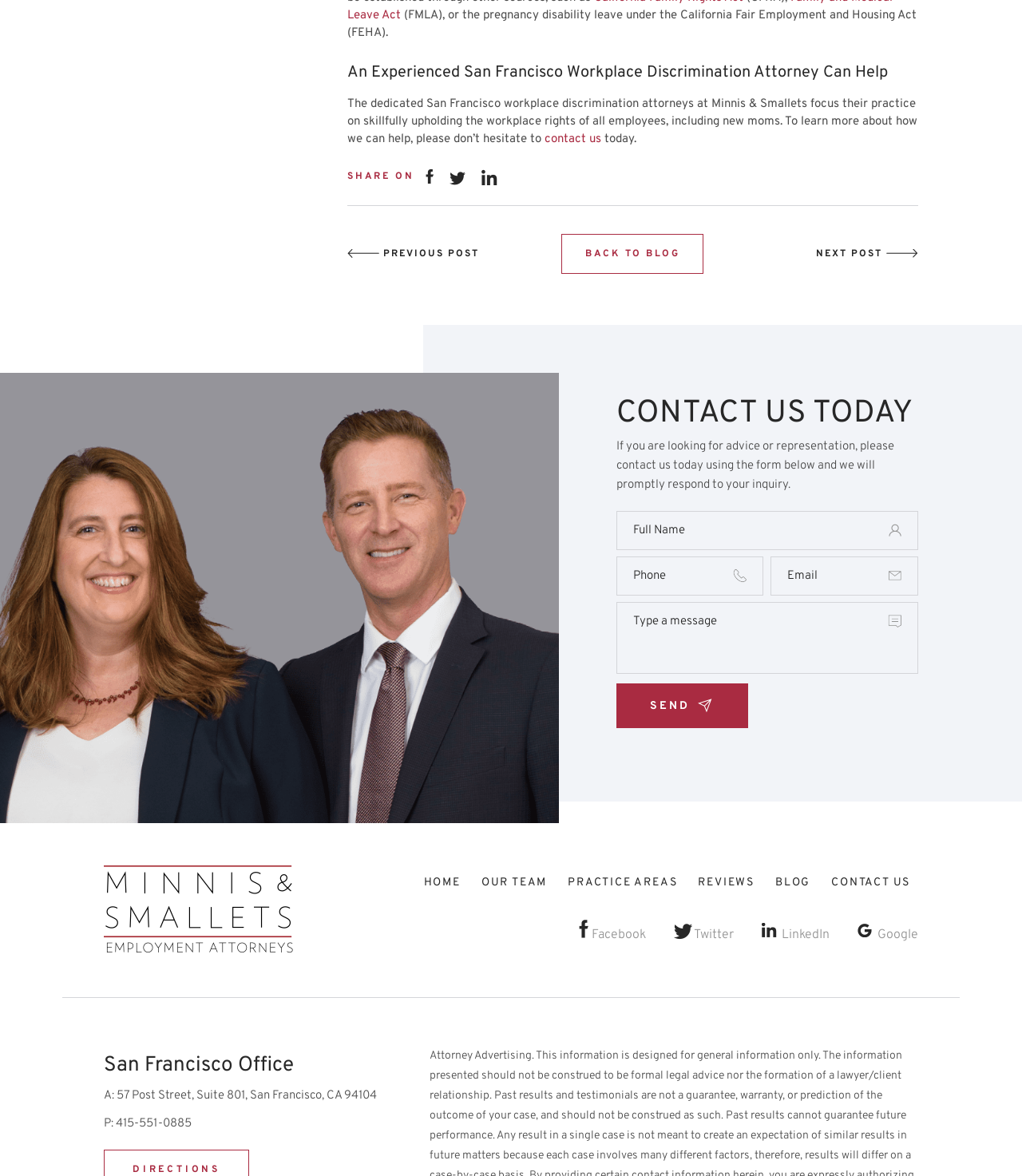Find the bounding box coordinates of the clickable area required to complete the following action: "send a message".

[0.603, 0.581, 0.732, 0.619]